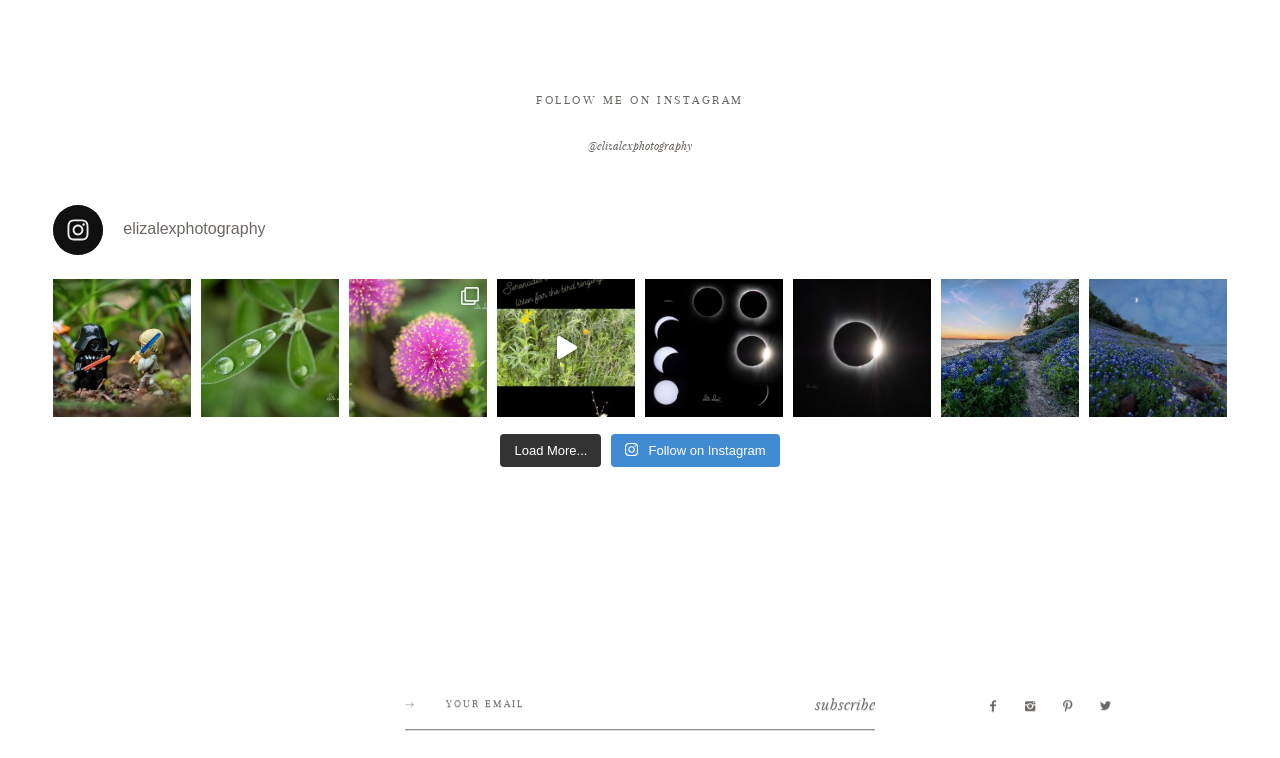Locate the bounding box coordinates of the area you need to click to fulfill this instruction: 'Read the post about May the 4th'. The coordinates must be in the form of four float numbers ranging from 0 to 1: [left, top, right, bottom].

[0.042, 0.521, 0.149, 0.703]